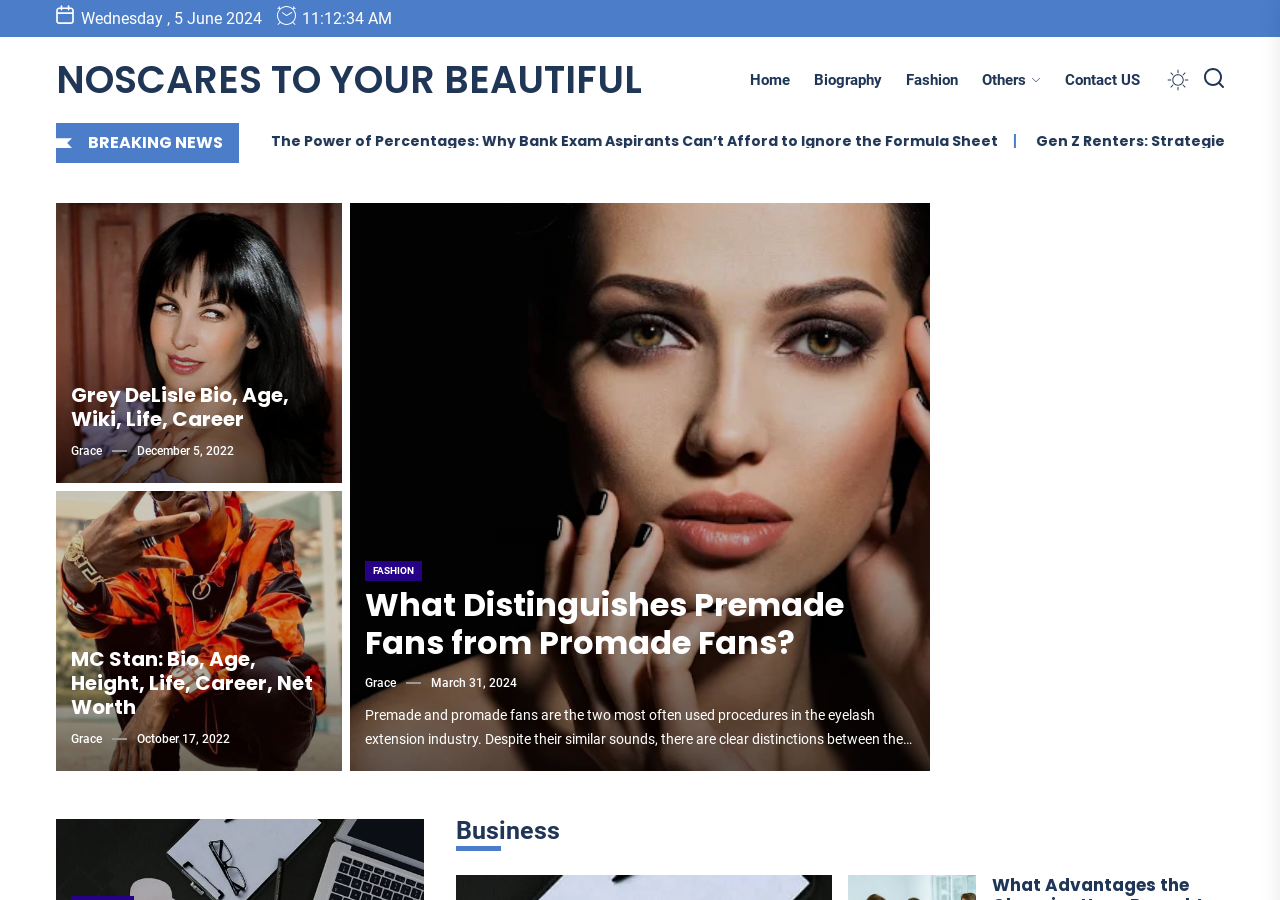What is the headline of the webpage?

NOSCARES TO YOUR BEAUTIFUL